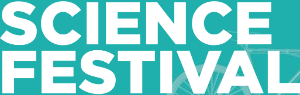Break down the image into a detailed narrative.

The image prominently displays the phrase "SCIENCE FESTIVAL" in bold, white capital letters against a vibrant teal background. This graphic is likely part of promotional materials for the Science Festival organized by Michigan State University. The design underscores the festival’s focus on engaging the community in science-related activities and showcases a dynamic, welcoming atmosphere aimed at all participants. The event aligns with the mission to foster interest in science, technology, engineering, arts, and mathematics (STEAM), promoting educational opportunities for various age groups.